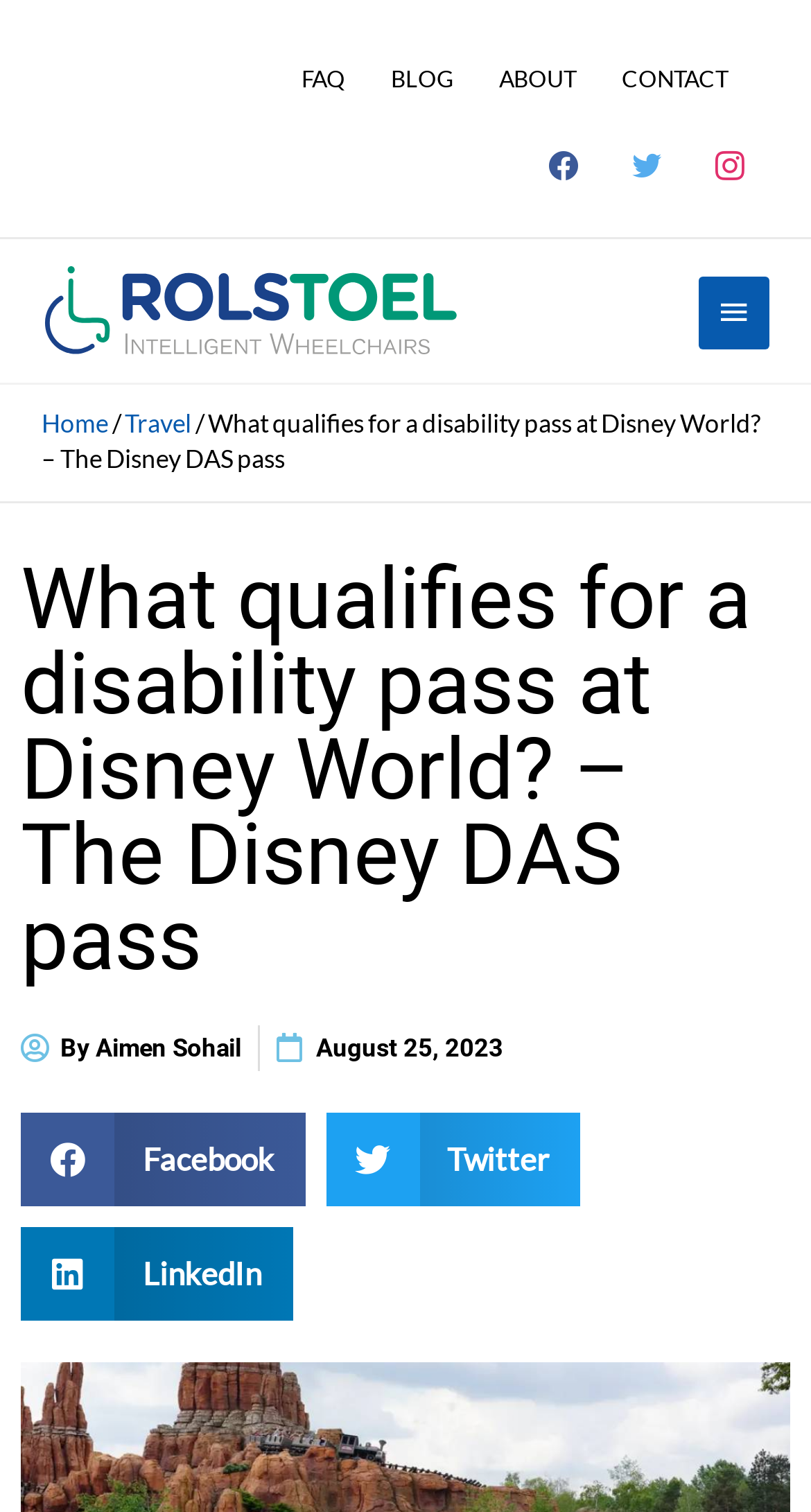Please specify the coordinates of the bounding box for the element that should be clicked to carry out this instruction: "Open the ABOUT page". The coordinates must be four float numbers between 0 and 1, formatted as [left, top, right, bottom].

[0.615, 0.042, 0.71, 0.06]